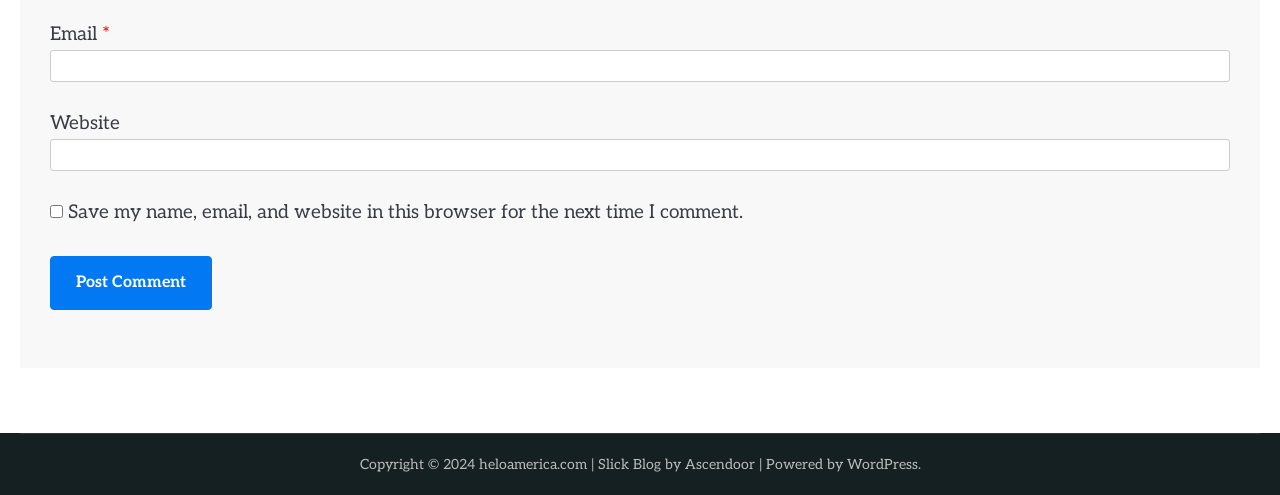What is the purpose of the checkbox?
Please answer the question as detailed as possible.

The checkbox has a description 'Save my name, email, and website in this browser for the next time I comment.' which indicates its purpose is to save the comment information for future use.